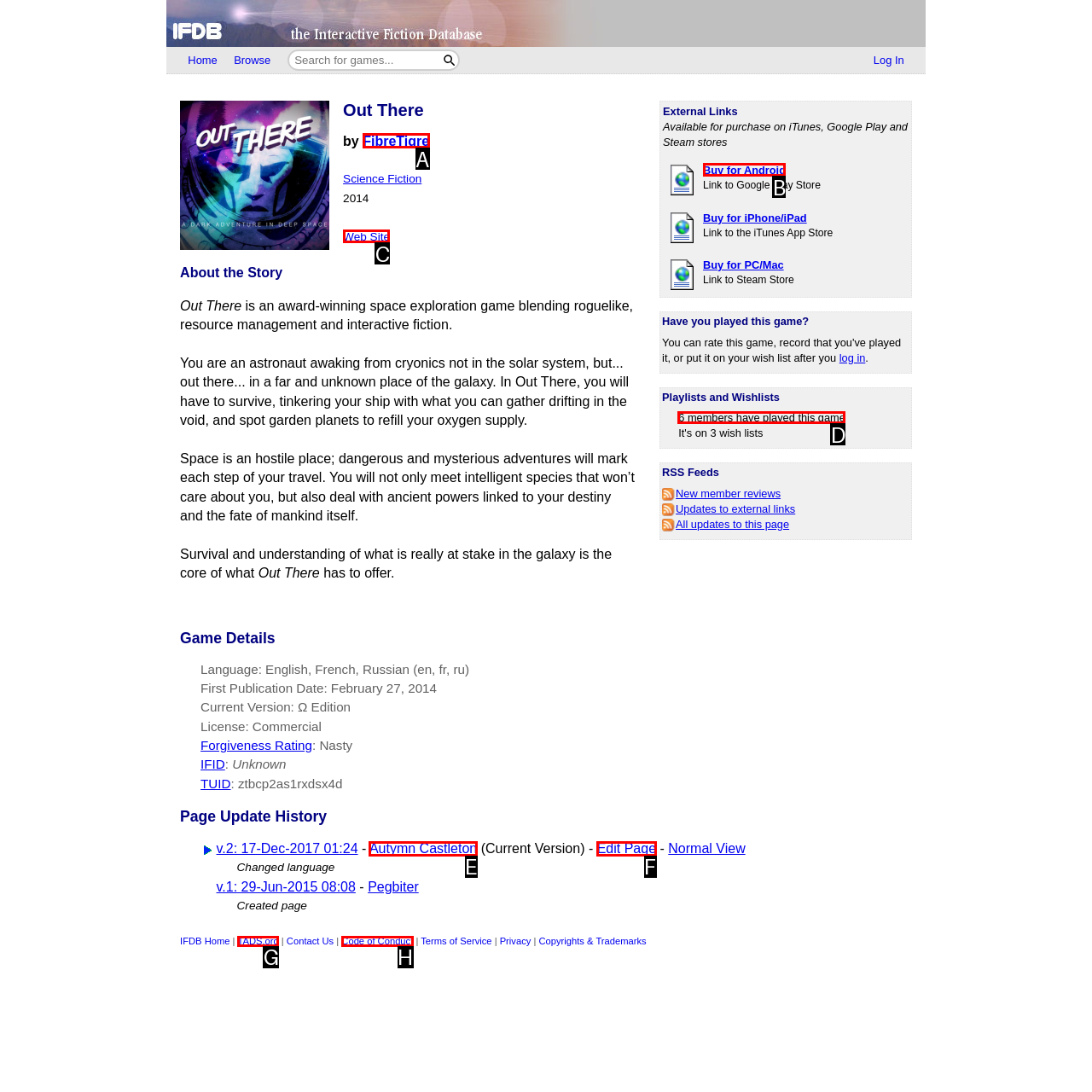To perform the task "View playlists and wishlists", which UI element's letter should you select? Provide the letter directly.

D